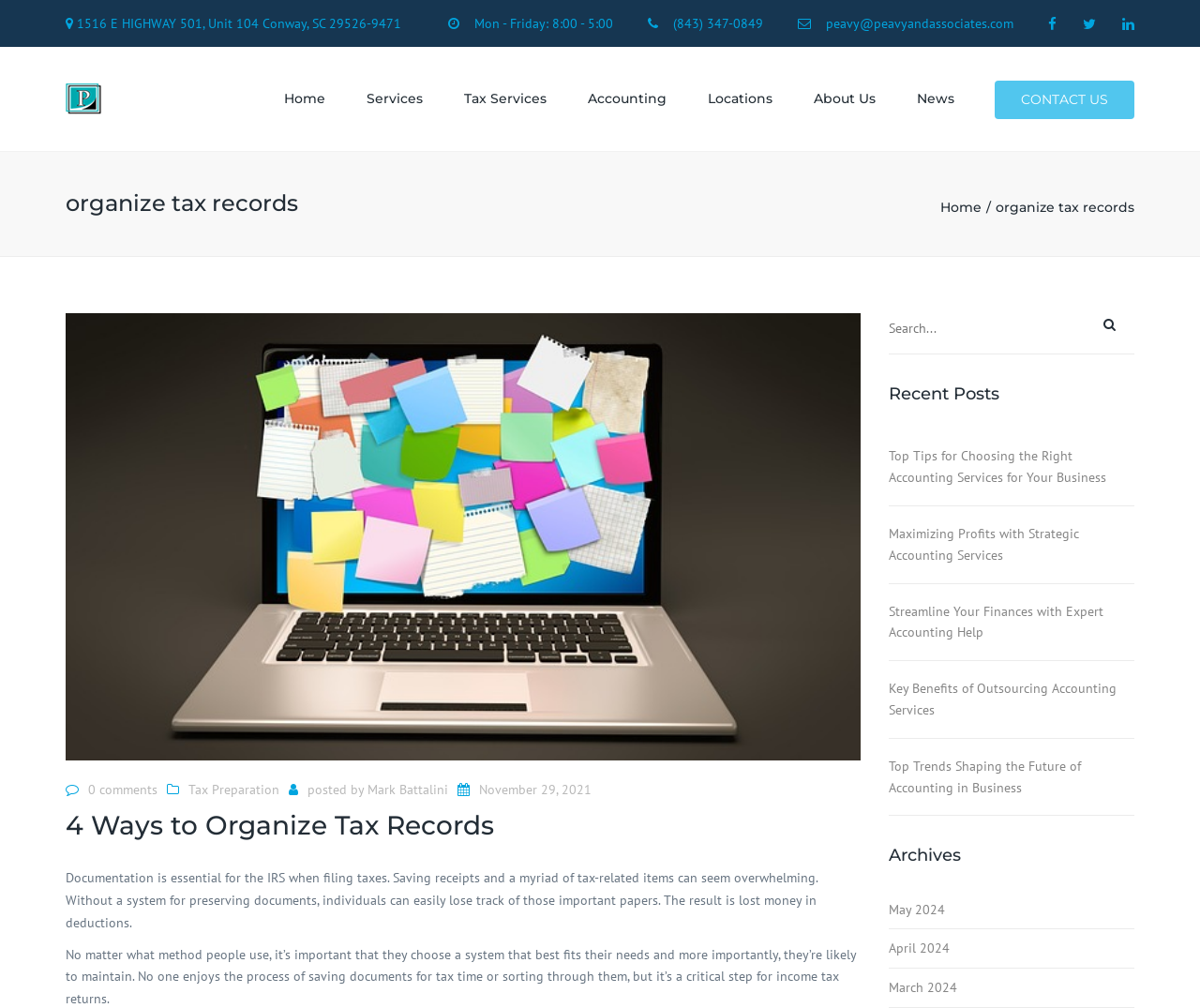Please specify the bounding box coordinates of the clickable region to carry out the following instruction: "view recent posts". The coordinates should be four float numbers between 0 and 1, in the format [left, top, right, bottom].

[0.74, 0.434, 0.945, 0.493]